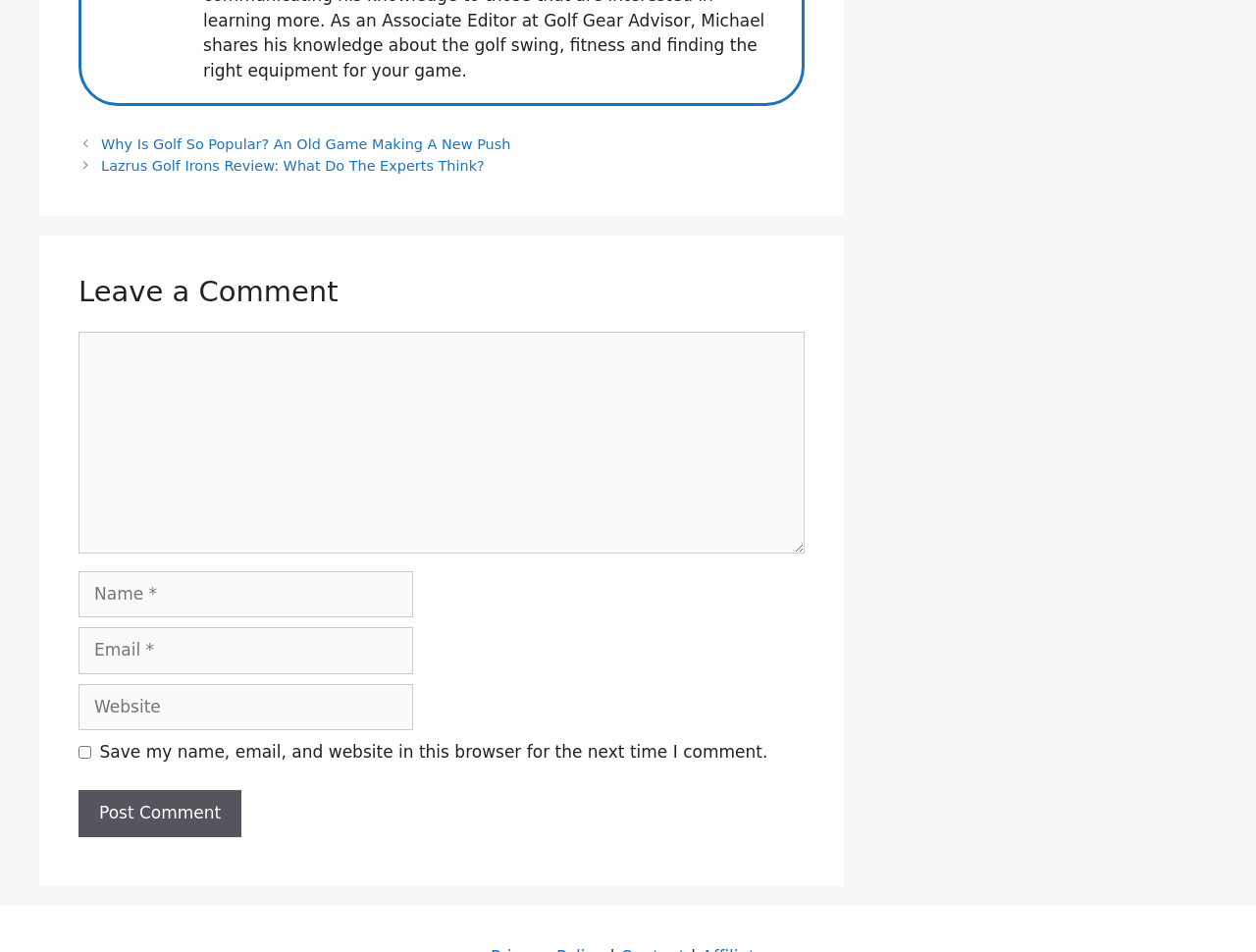Identify the bounding box of the UI component described as: "parent_node: Comment name="url" placeholder="Website"".

[0.062, 0.718, 0.329, 0.767]